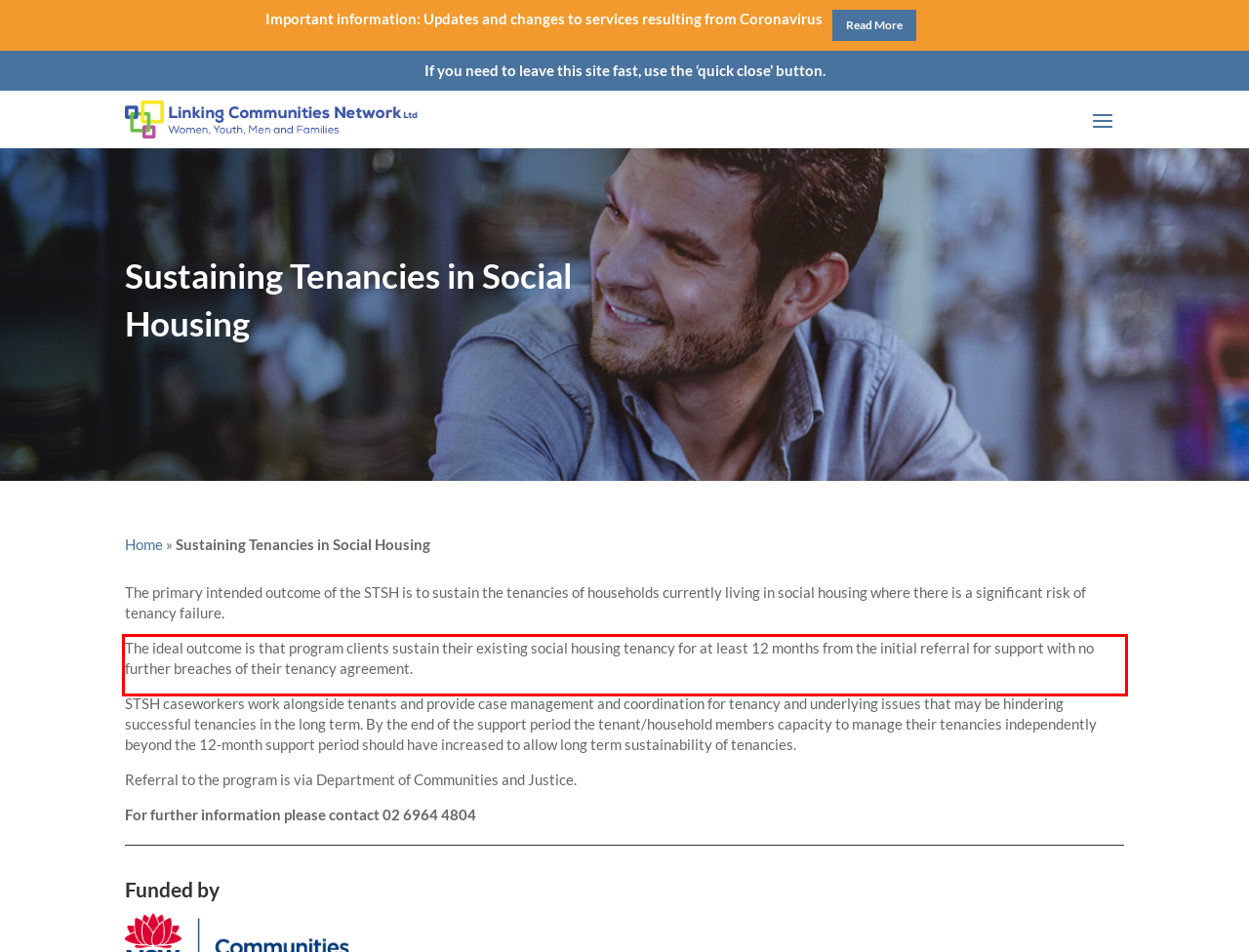Please take the screenshot of the webpage, find the red bounding box, and generate the text content that is within this red bounding box.

The ideal outcome is that program clients sustain their existing social housing tenancy for at least 12 months from the initial referral for support with no further breaches of their tenancy agreement.